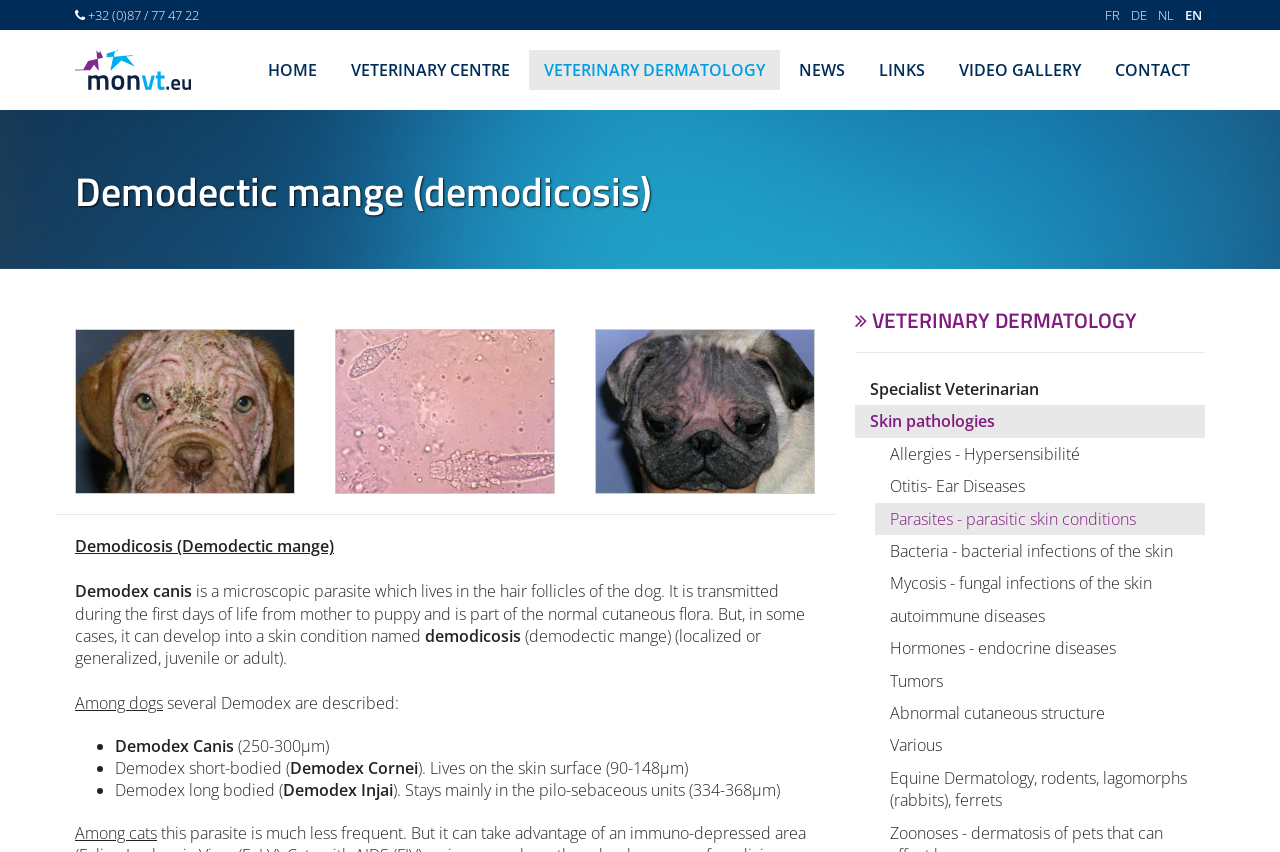Please respond in a single word or phrase: 
How many types of Demodex are described among dogs?

Three